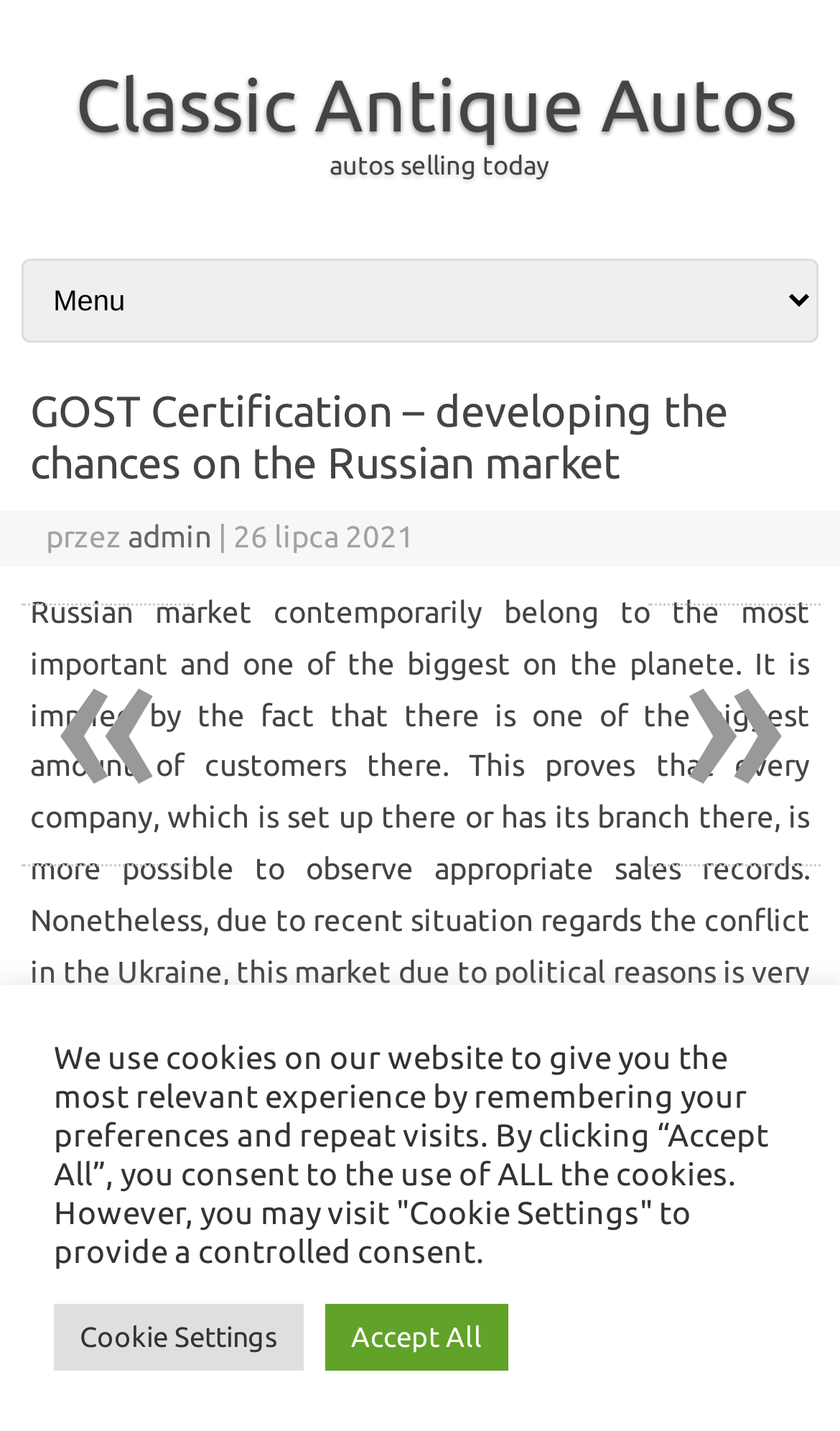What is the purpose of GOST certification?
Answer the question using a single word or phrase, according to the image.

Developing chances on Russian market